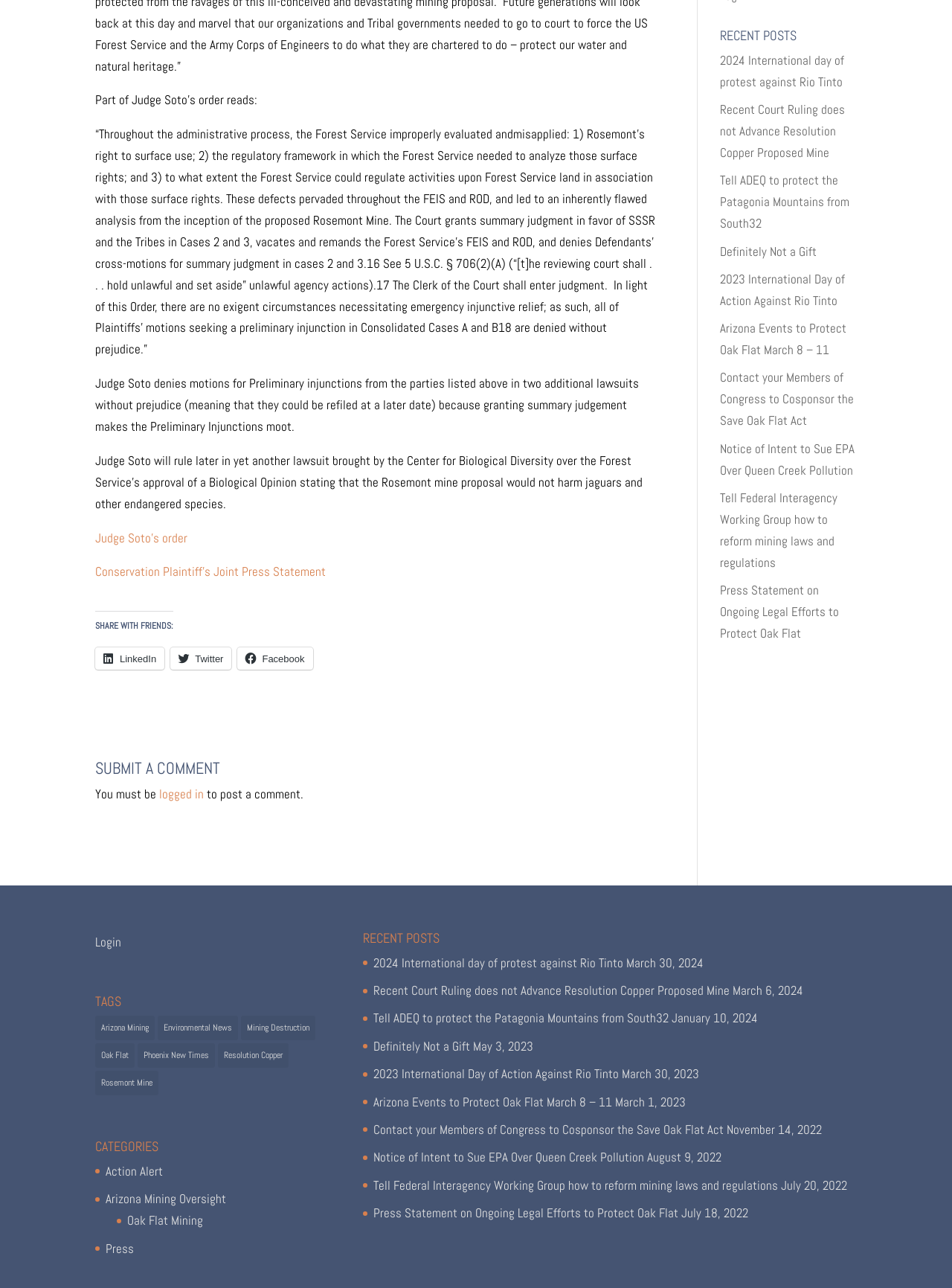Answer the question using only a single word or phrase: 
What is the judge's order about?

Rosemont Mine